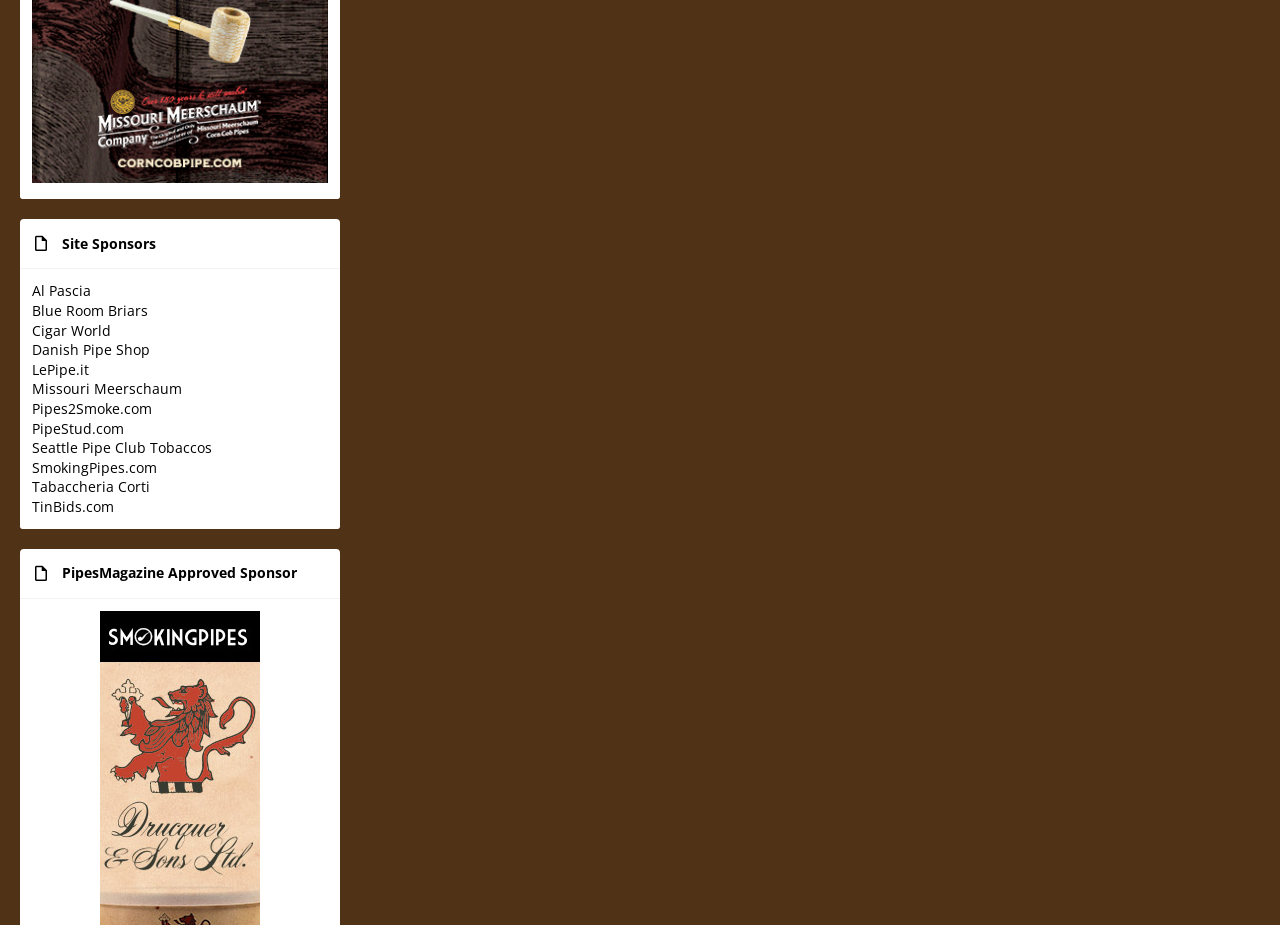Predict the bounding box of the UI element based on the description: "Danish Pipe Shop". The coordinates should be four float numbers between 0 and 1, formatted as [left, top, right, bottom].

[0.025, 0.077, 0.117, 0.098]